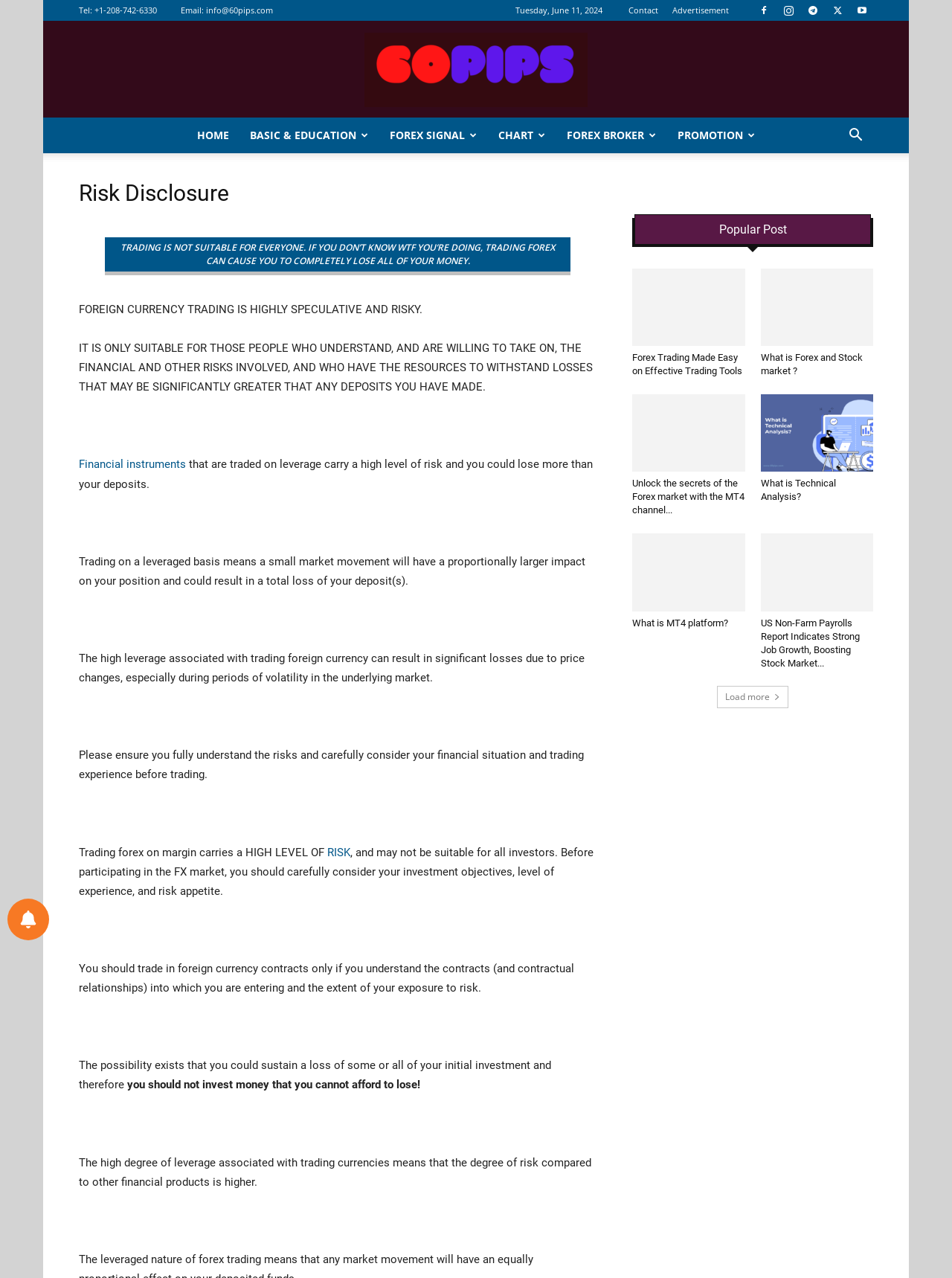Utilize the details in the image to thoroughly answer the following question: What is the phone number?

I found the phone number by looking at the link element with the text '+1-208-742-6330' next to the 'Tel:' text, which is likely to be the website's contact information.